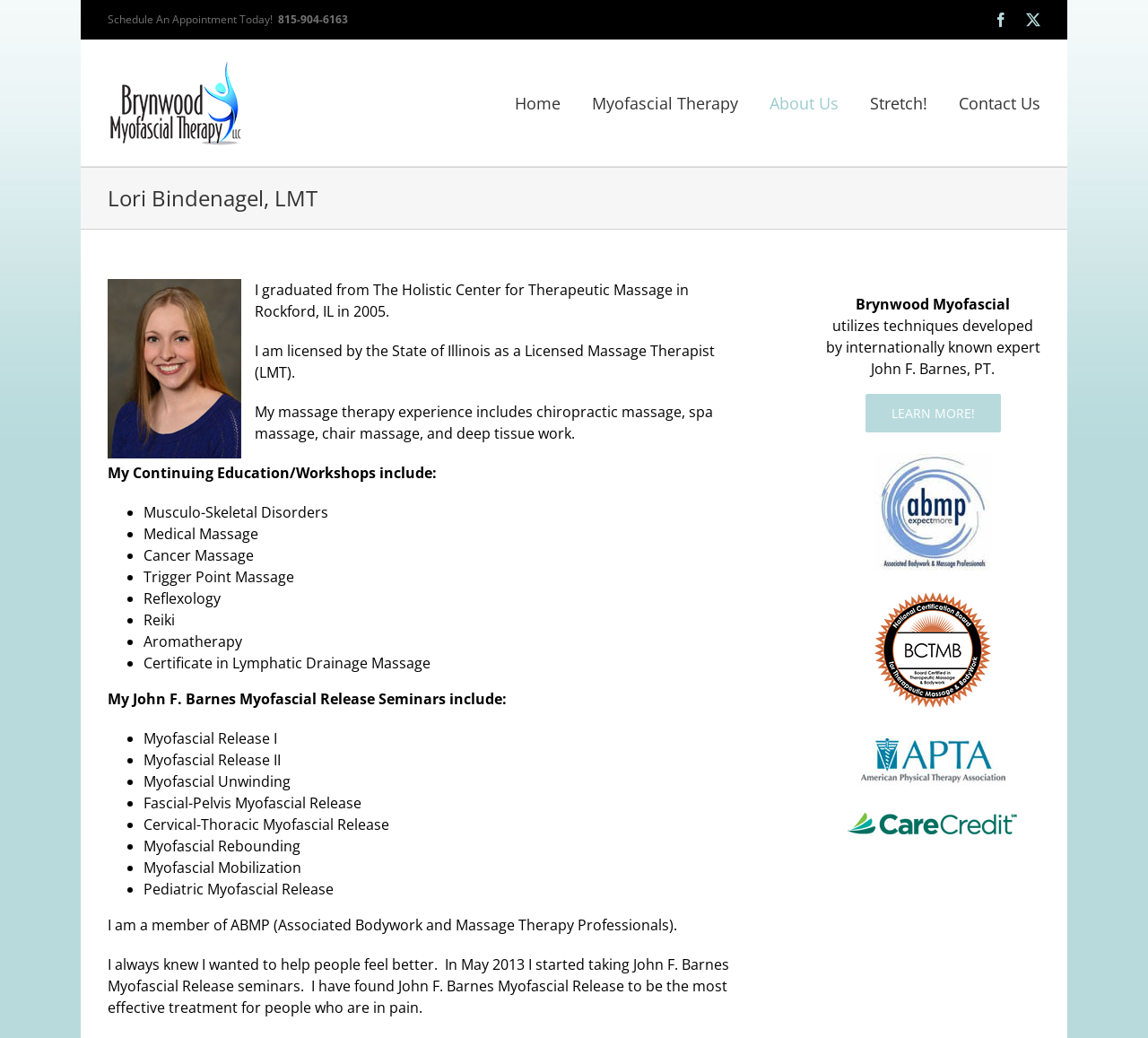Please locate the bounding box coordinates of the region I need to click to follow this instruction: "Schedule an appointment today".

[0.094, 0.011, 0.242, 0.026]